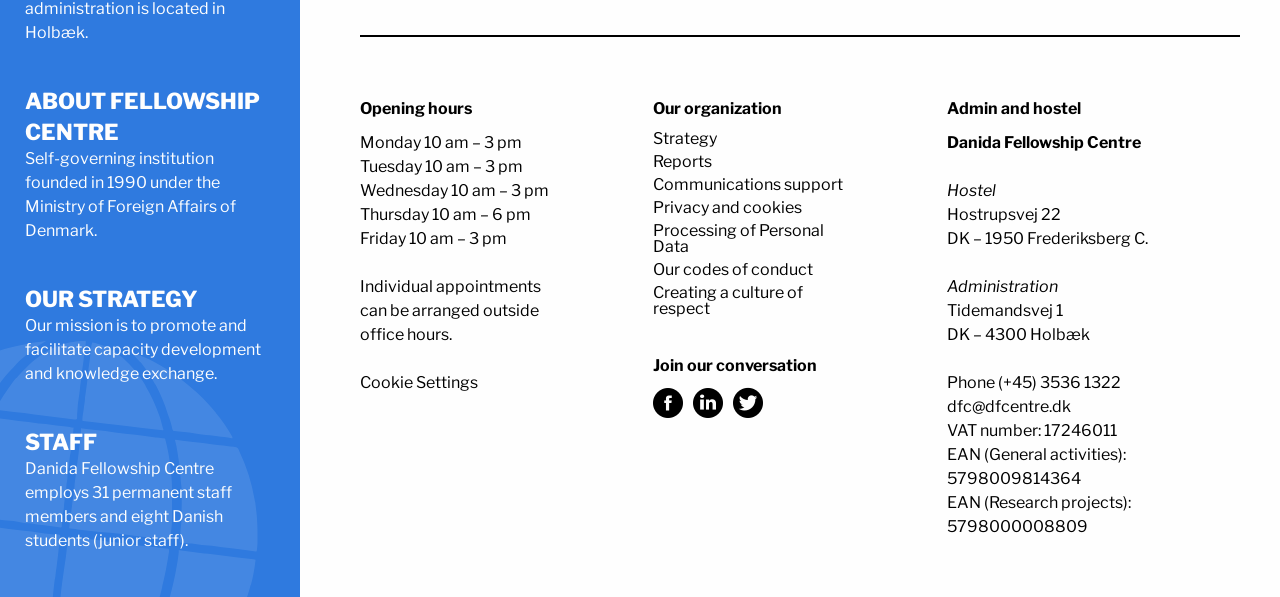Based on the visual content of the image, answer the question thoroughly: What is the address of the hostel?

The answer can be found in the StaticText 'Hostel' and the subsequent StaticText 'Hostrupsvej 22' and 'DK – 1950 Frederiksberg C.' which provide the address of the hostel.